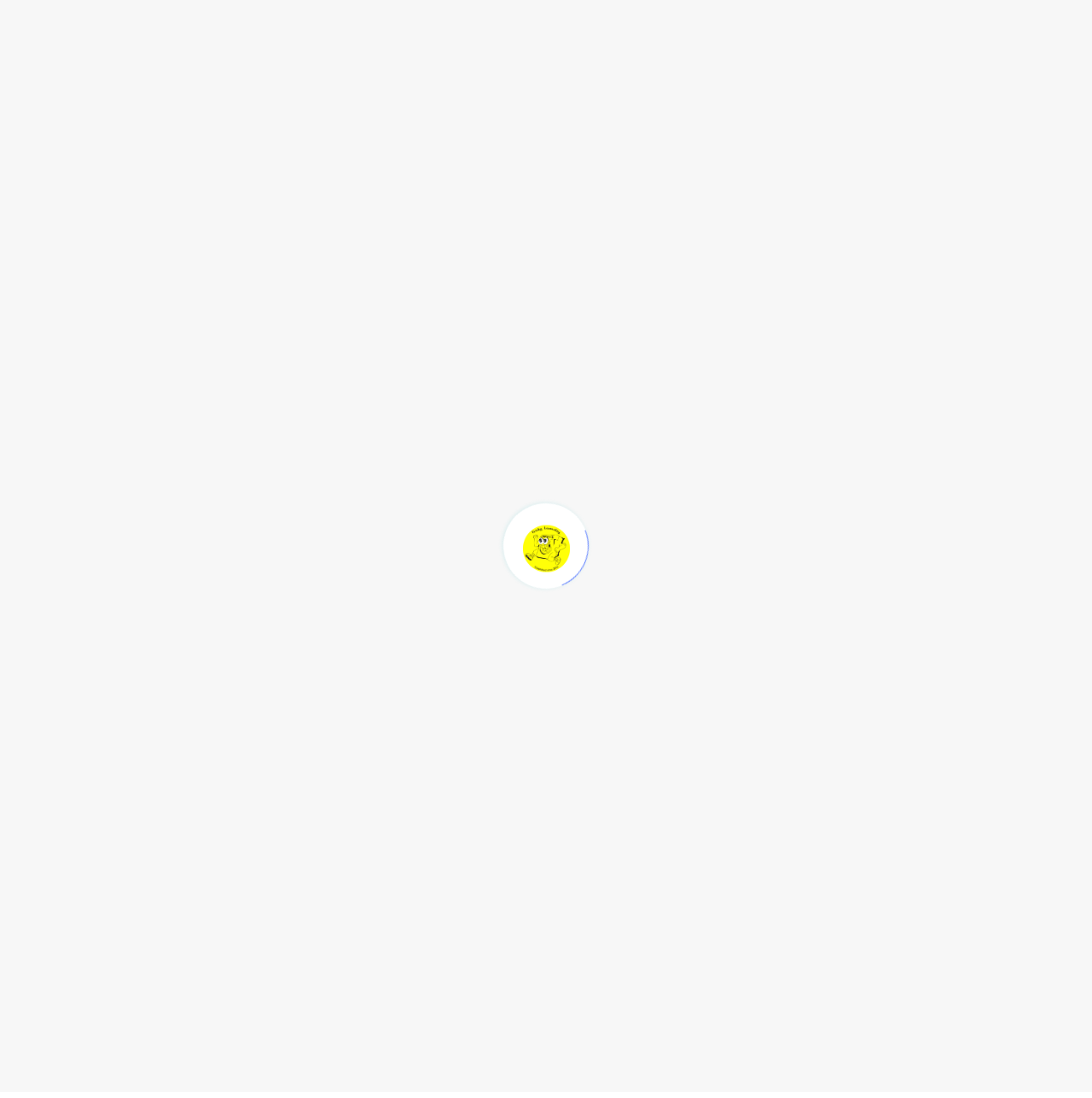Could you provide the bounding box coordinates for the portion of the screen to click to complete this instruction: "Click the About Us link"?

[0.298, 0.0, 0.387, 0.07]